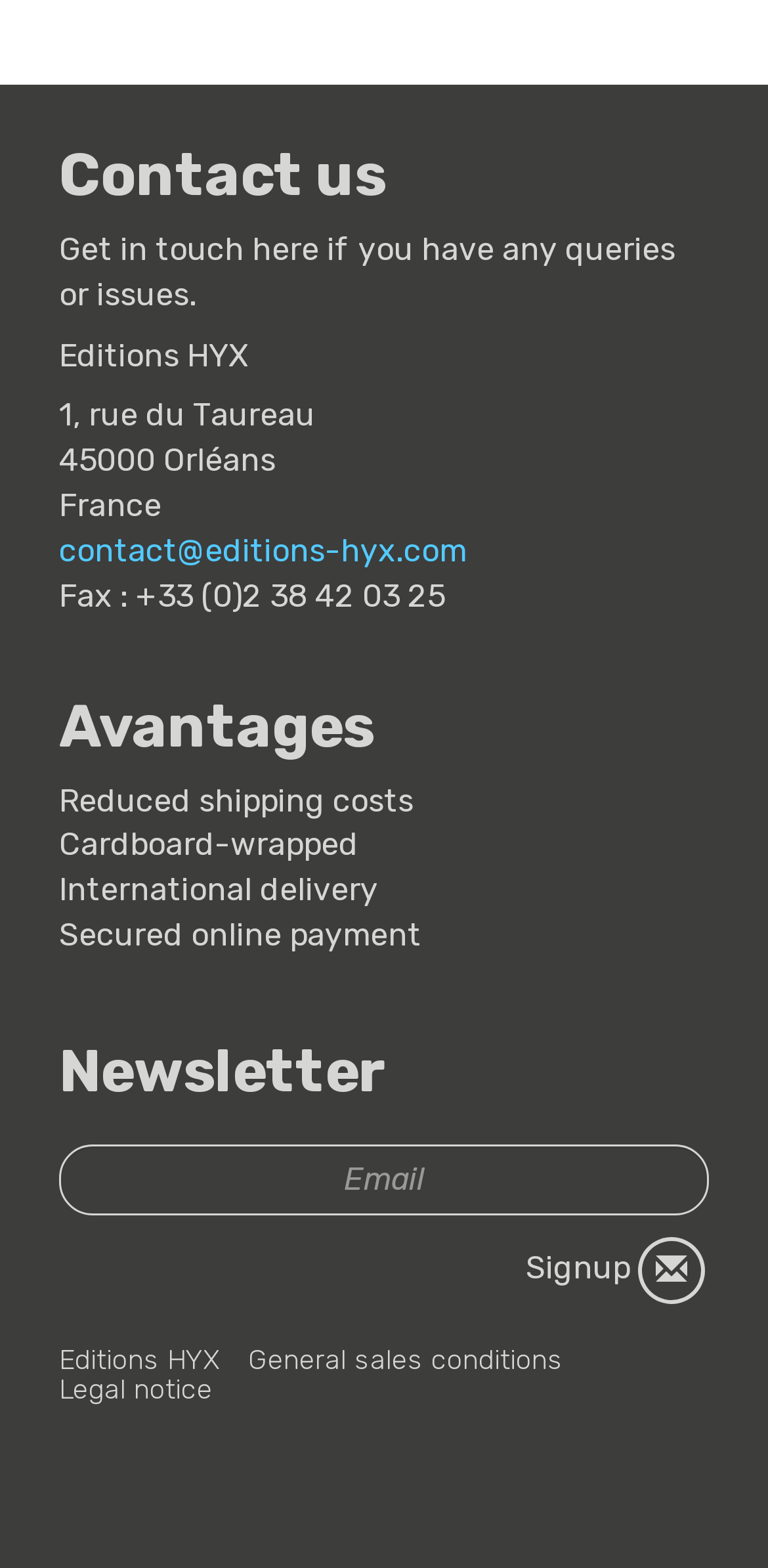What are the advantages mentioned?
Based on the content of the image, thoroughly explain and answer the question.

The advantages mentioned on the webpage include 'Reduced shipping costs', 'Cardboard-wrapped', 'International delivery', and 'Secured online payment'.